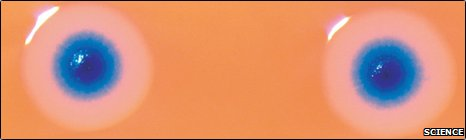Describe all the aspects of the image extensively.

The image showcases a pair of distinct circular formations, characterized by a vibrant blue center surrounded by a lighter halo. This visual phenomenon likely represents a culture plate where synthetic DNA or modified bacterial colonies are being observed. The coloration and structure reflect the interaction of light with the biological materials present, highlighting the innovative research being conducted in synthetic biology, particularly in the realms of genetic engineering and microbiology. This exploration is tied to advancements such as the creation of synthetic DNA strands, which are crucial in the ongoing efforts to understand and manipulate life at a molecular level. The image serves as a striking visual representation of the intersection between science and art in modern biological studies.